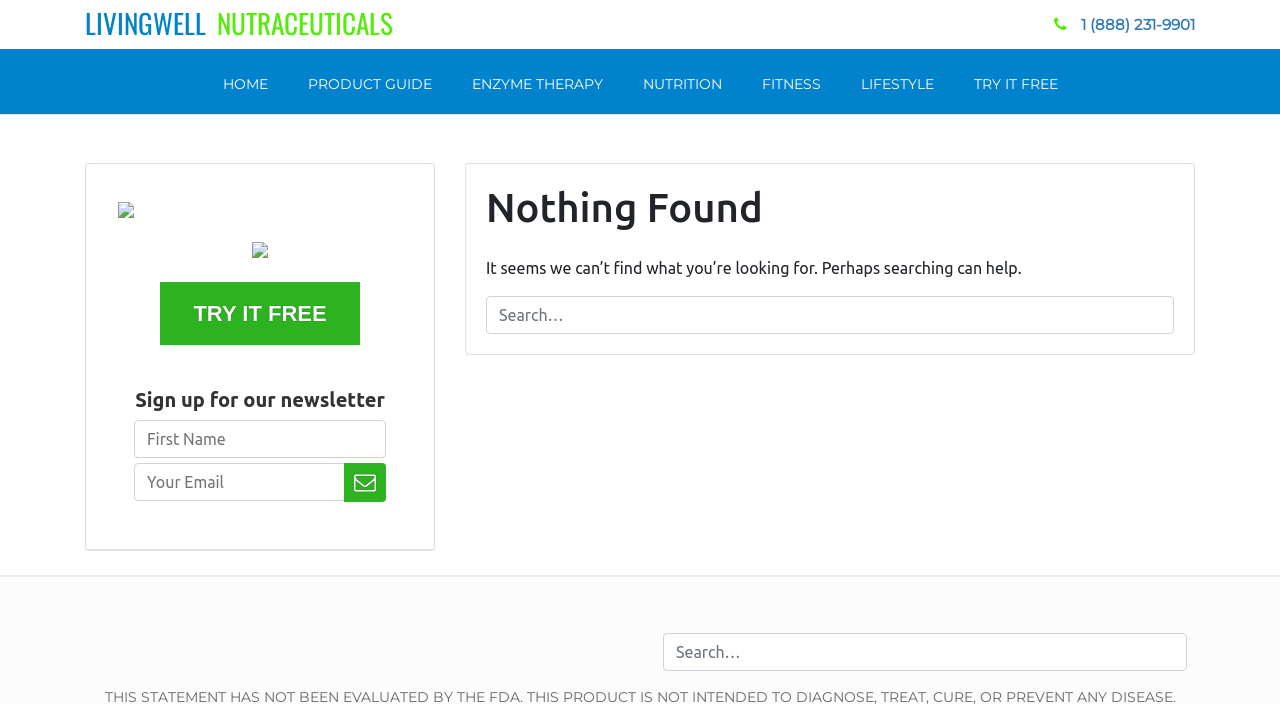Please specify the bounding box coordinates of the element that should be clicked to execute the given instruction: 'go to fitness page'. Ensure the coordinates are four float numbers between 0 and 1, expressed as [left, top, right, bottom].

[0.579, 0.069, 0.657, 0.162]